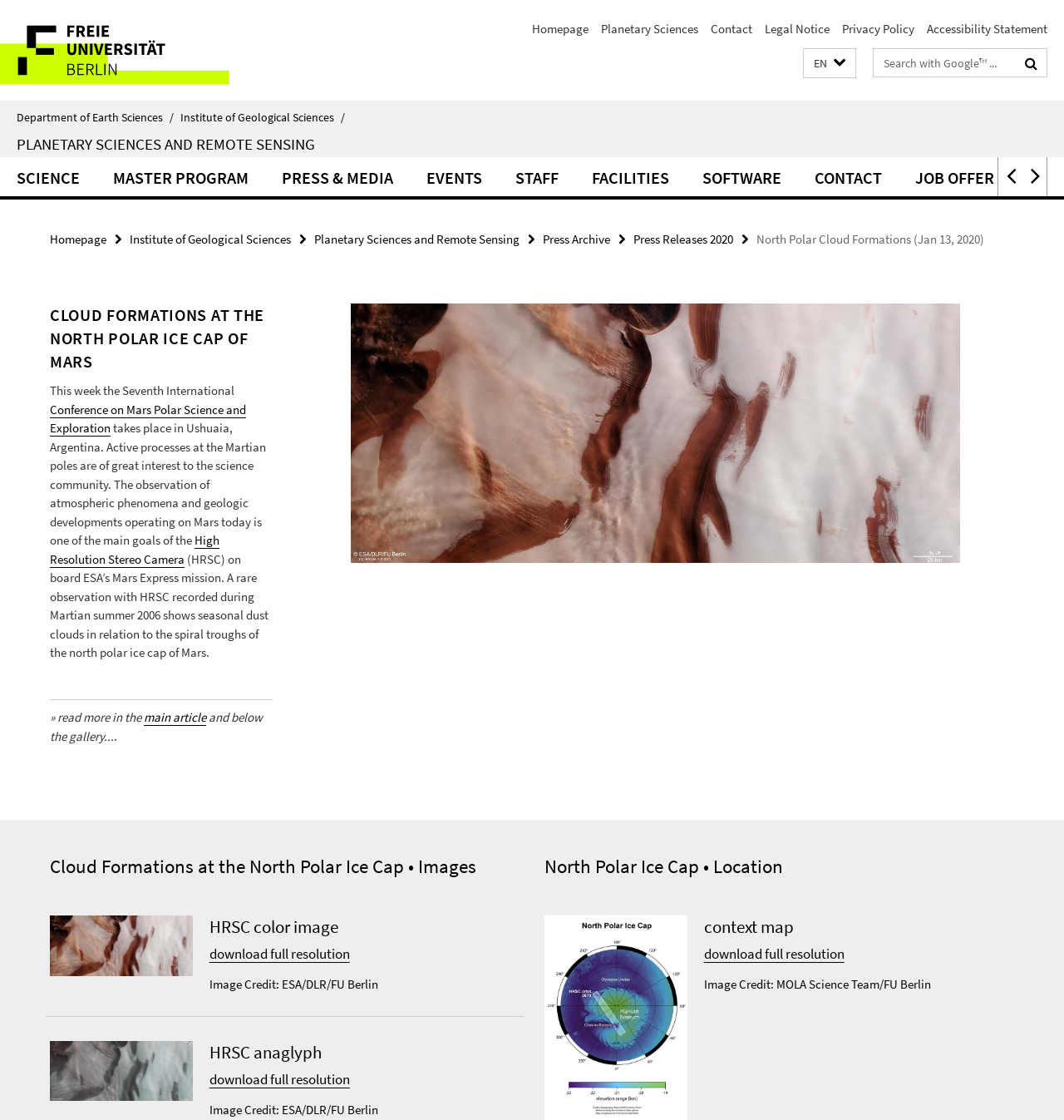Identify the bounding box coordinates of the element to click to follow this instruction: 'select language'. Ensure the coordinates are four float values between 0 and 1, provided as [left, top, right, bottom].

[0.755, 0.043, 0.805, 0.07]